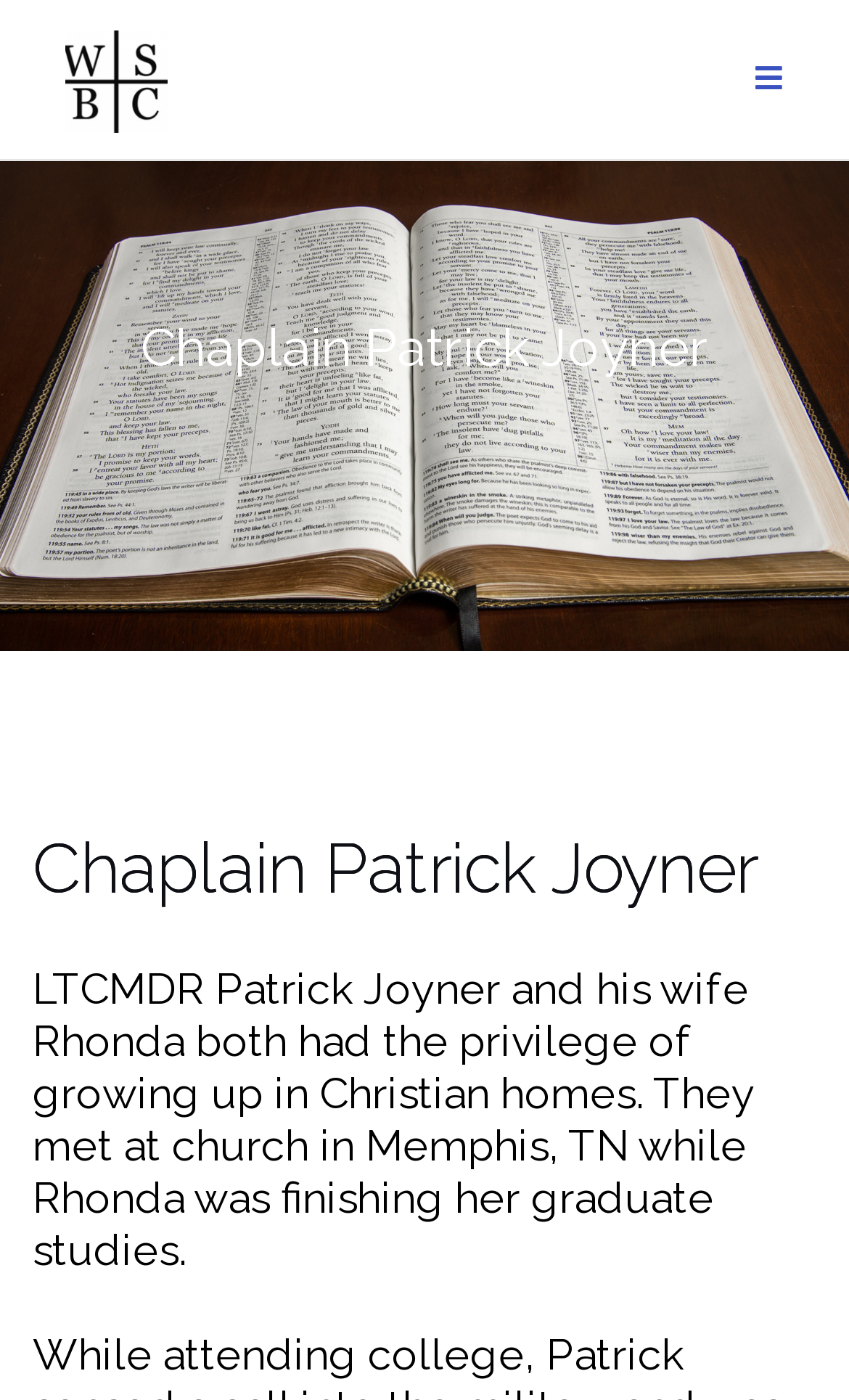What is the main title displayed on this webpage?

Chaplain Patrick Joyner